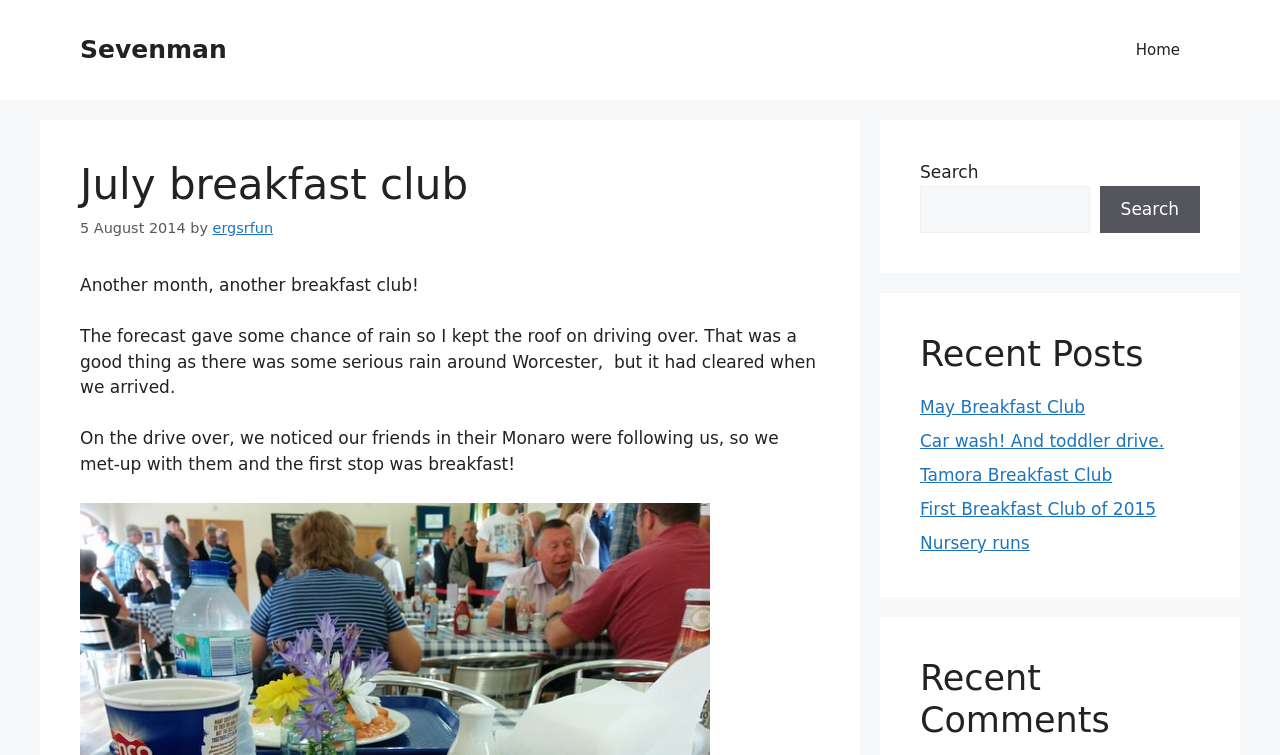Identify the headline of the webpage and generate its text content.

July breakfast club